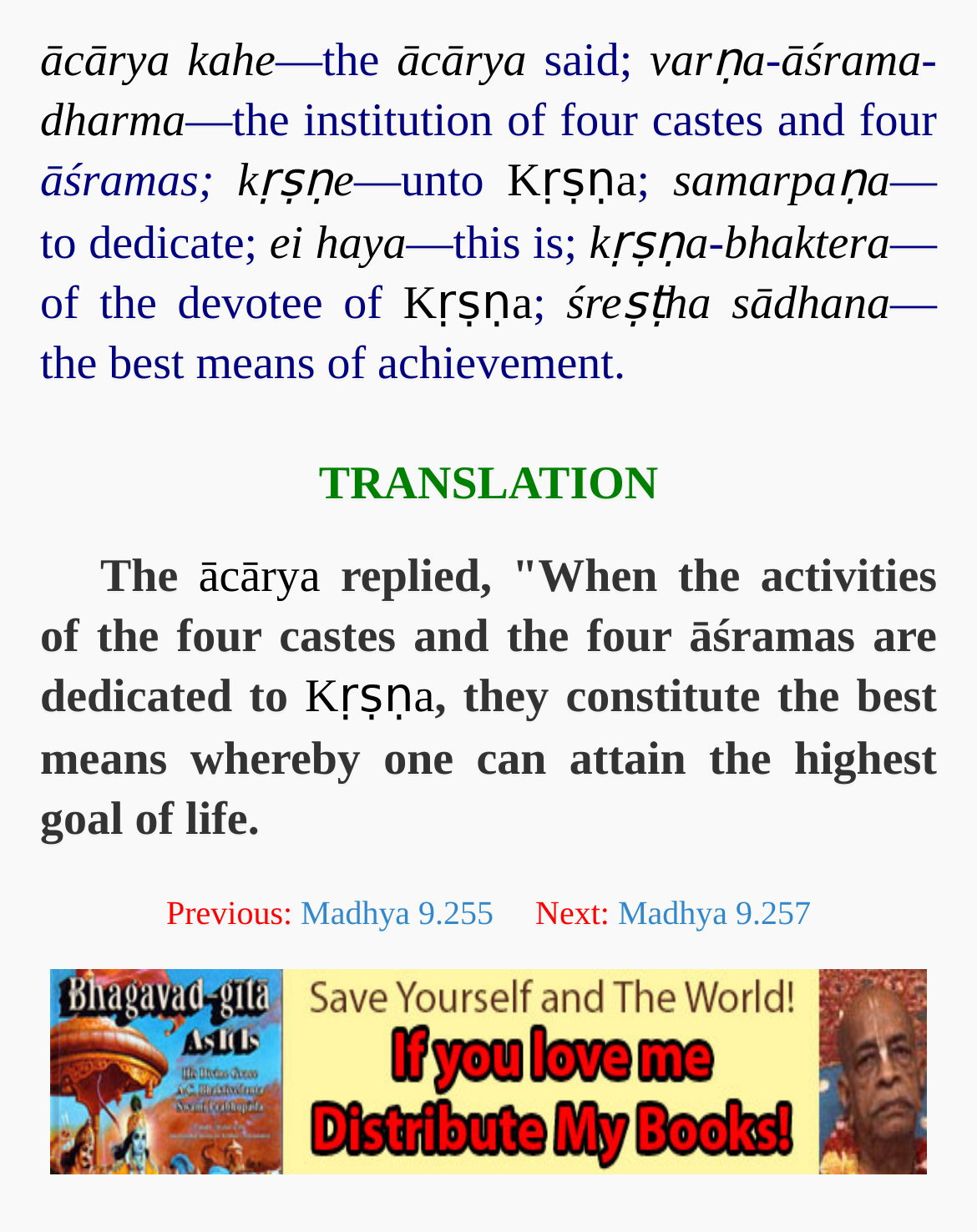Please specify the bounding box coordinates in the format (top-left x, top-left y, bottom-right x, bottom-right y), with values ranging from 0 to 1. Identify the bounding box for the UI component described as follows: Manage Preferences

None